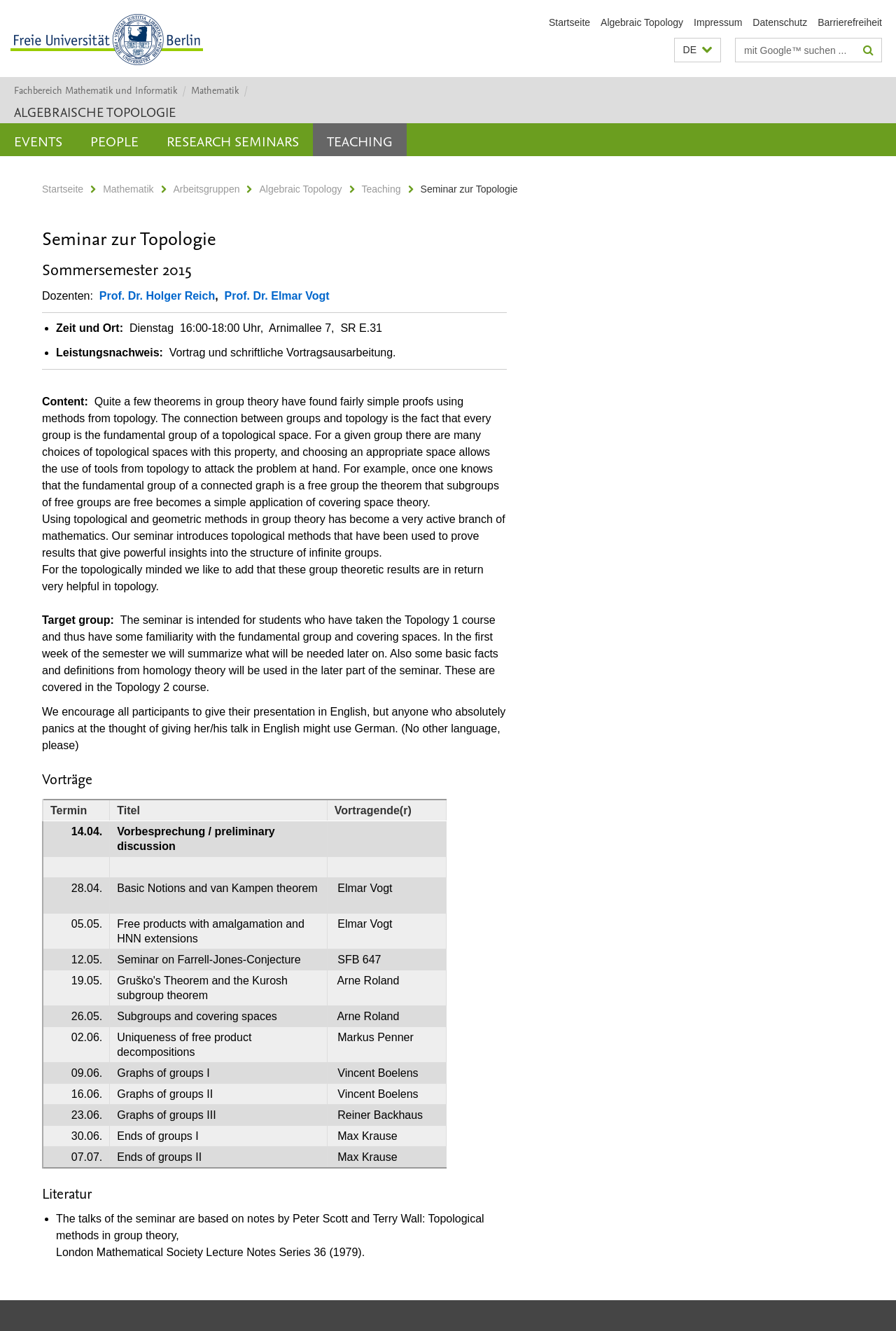Identify the bounding box coordinates of the part that should be clicked to carry out this instruction: "select a language".

[0.752, 0.028, 0.805, 0.047]